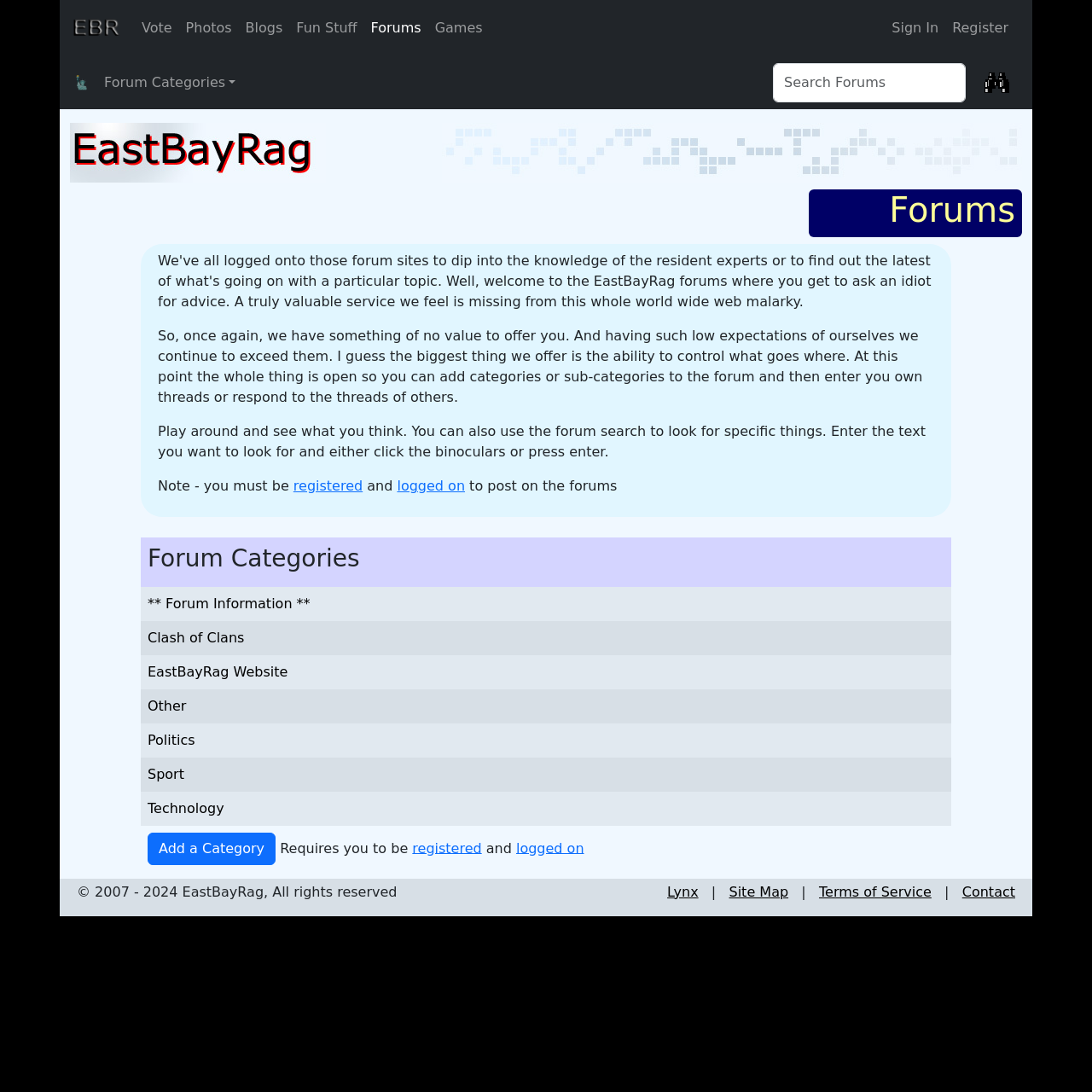Provide a brief response to the question using a single word or phrase: 
What is the function of the binoculars button?

Search